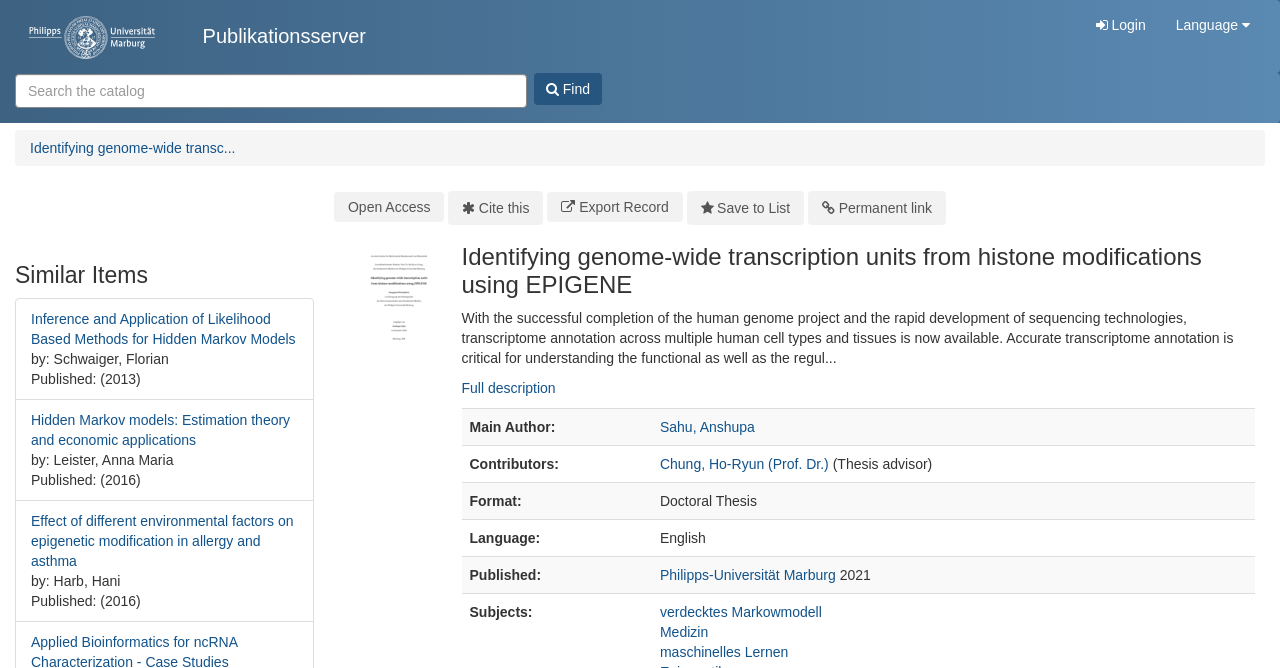Select the bounding box coordinates of the element I need to click to carry out the following instruction: "Find similar items".

[0.012, 0.394, 0.245, 0.432]